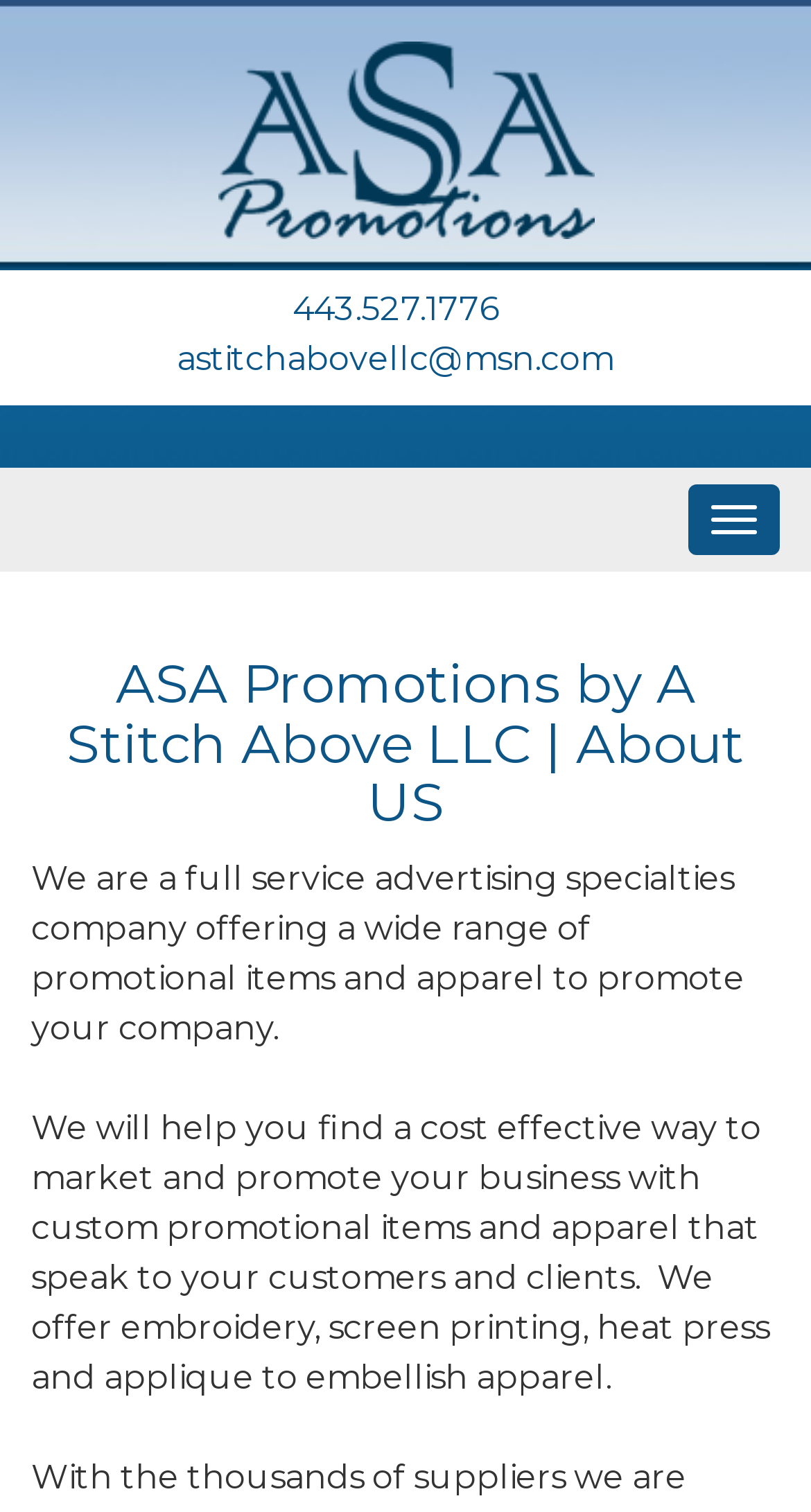What is the purpose of the company?
Please provide a comprehensive answer based on the contents of the image.

The purpose of the company can be inferred from the StaticText element with the text 'We will help you find a cost effective way to market and promote your business with custom promotional items and apparel that speak to your customers and clients.' which describes the company's goal.